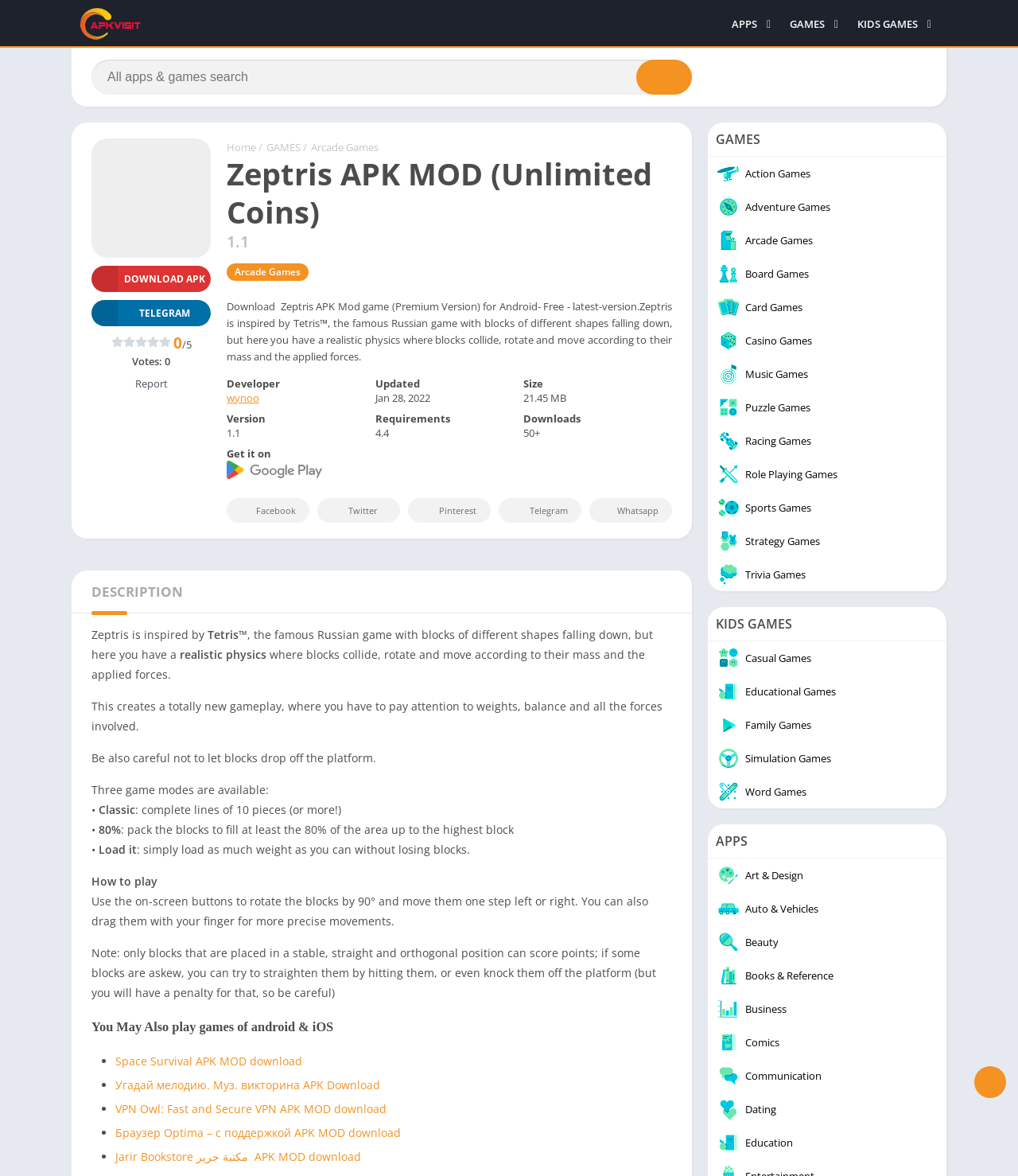Determine the bounding box coordinates of the section to be clicked to follow the instruction: "Check the game details". The coordinates should be given as four float numbers between 0 and 1, formatted as [left, top, right, bottom].

[0.223, 0.254, 0.66, 0.309]